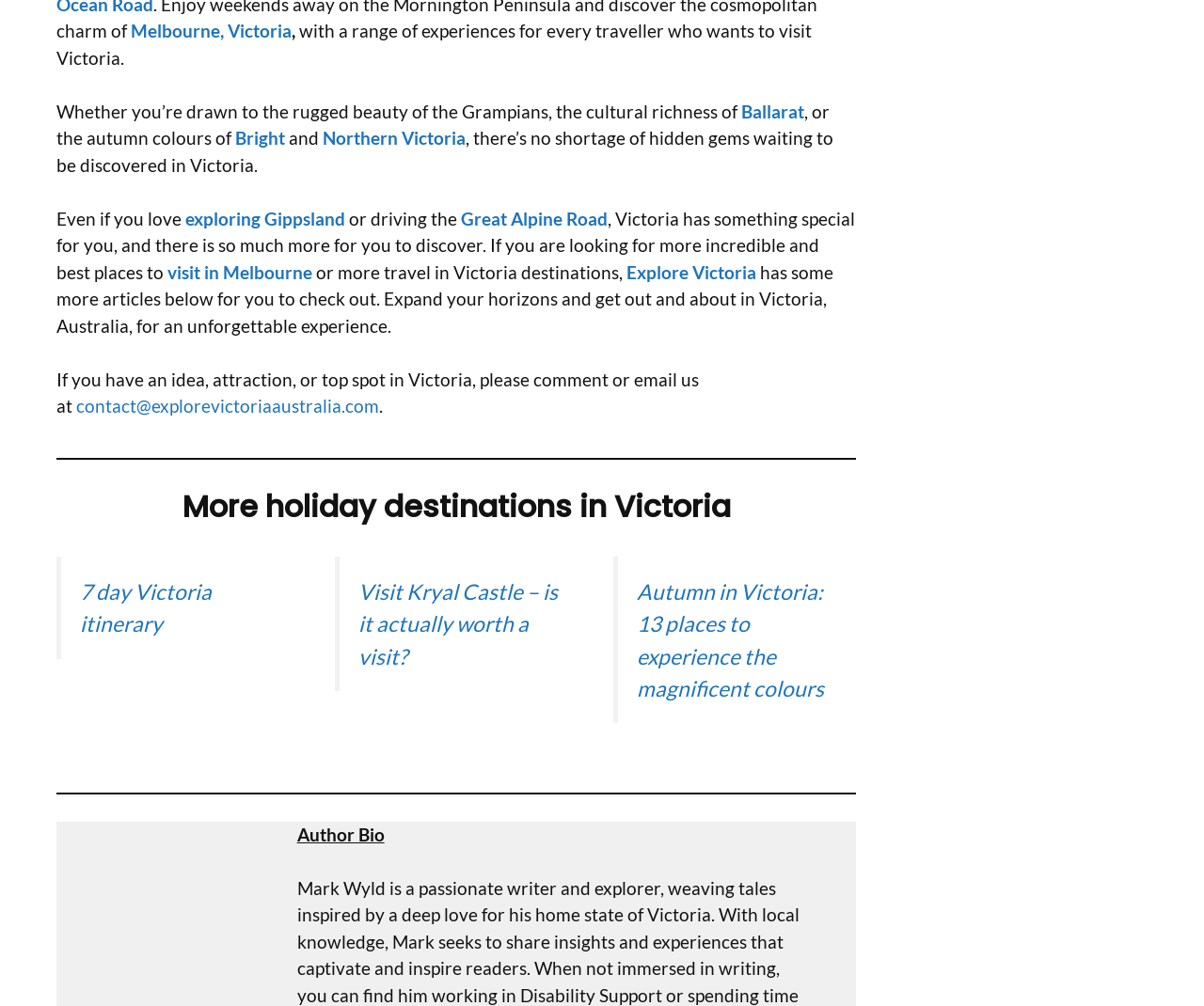Please locate the bounding box coordinates of the element that should be clicked to achieve the given instruction: "check out autumn colours in Bright".

[0.192, 0.127, 0.24, 0.148]